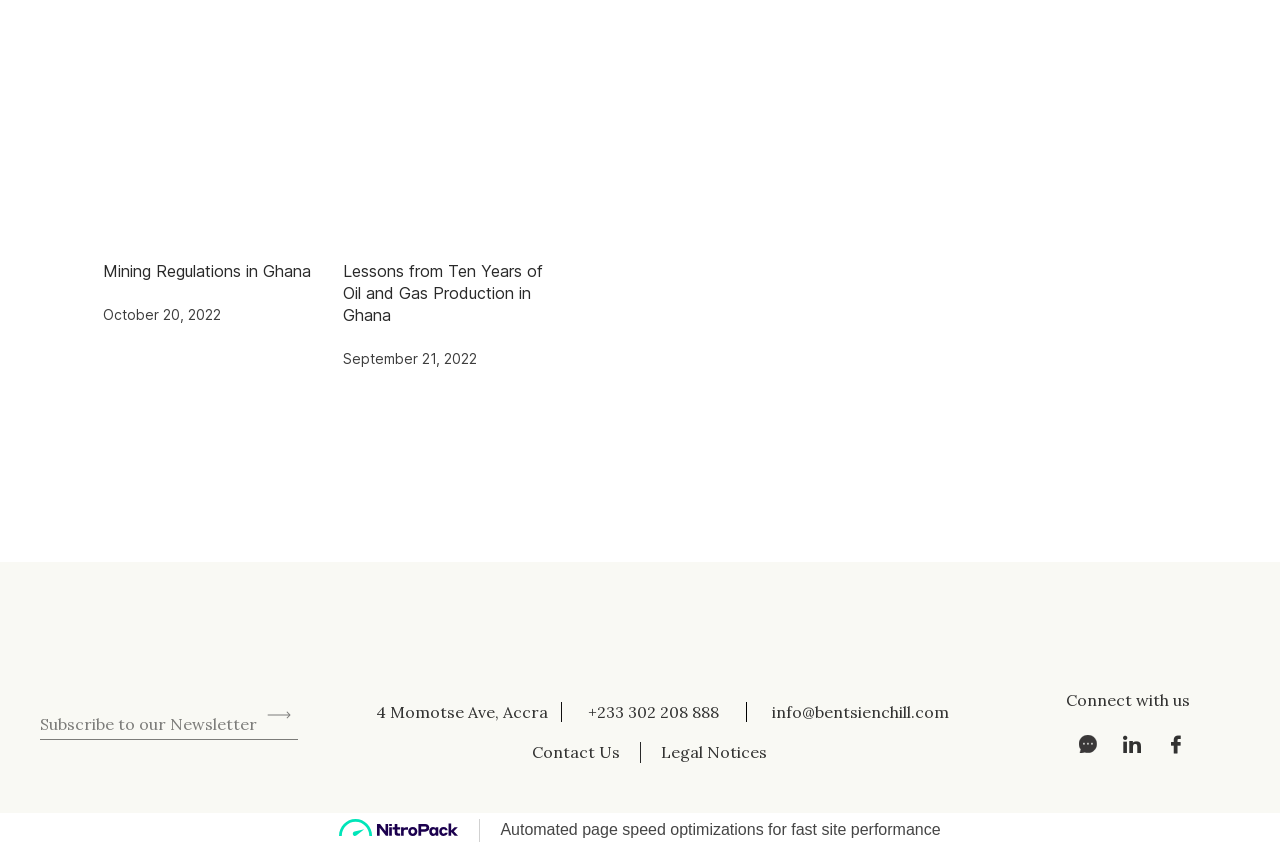Examine the image carefully and respond to the question with a detailed answer: 
What is the date of the latest article?

I looked for the dates associated with each article and found that the latest article is 'Mining Regulations in Ghana' with a date of October 20, 2022.